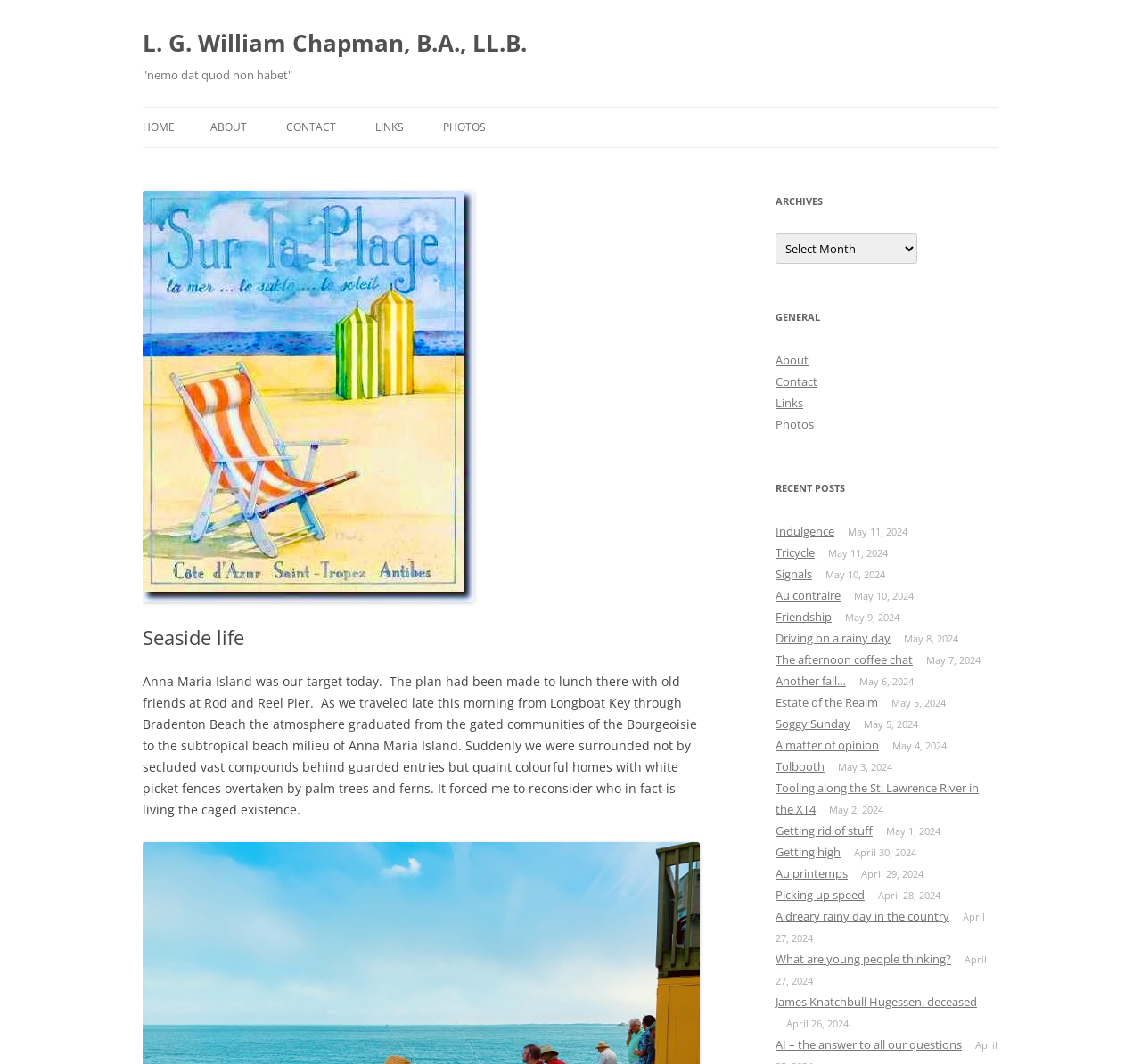Please identify the bounding box coordinates of the clickable element to fulfill the following instruction: "View the 'PHOTOS' section". The coordinates should be four float numbers between 0 and 1, i.e., [left, top, right, bottom].

[0.388, 0.101, 0.426, 0.138]